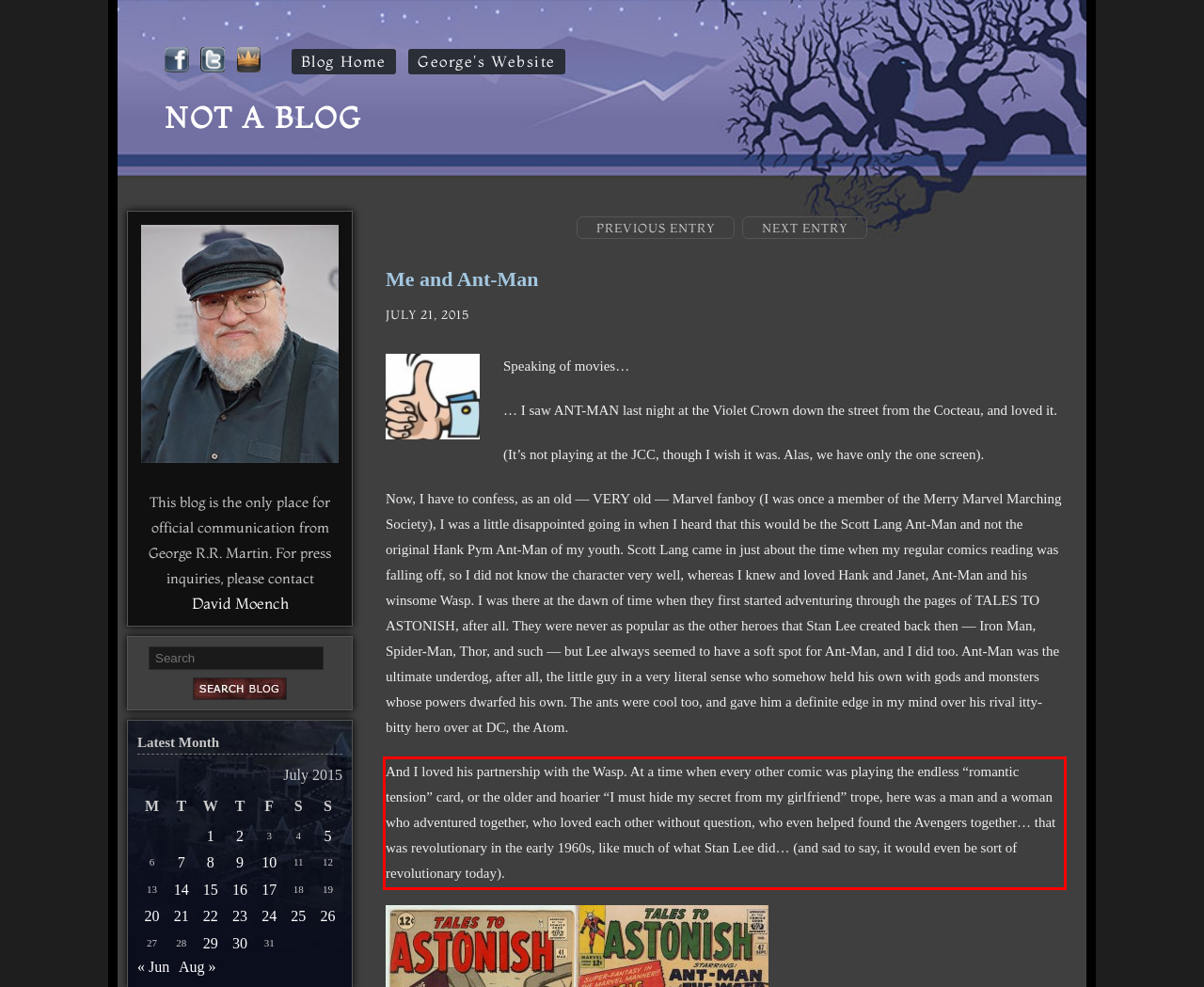You are given a screenshot showing a webpage with a red bounding box. Perform OCR to capture the text within the red bounding box.

And I loved his partnership with the Wasp. At a time when every other comic was playing the endless “romantic tension” card, or the older and hoarier “I must hide my secret from my girlfriend” trope, here was a man and a woman who adventured together, who loved each other without question, who even helped found the Avengers together… that was revolutionary in the early 1960s, like much of what Stan Lee did… (and sad to say, it would even be sort of revolutionary today).